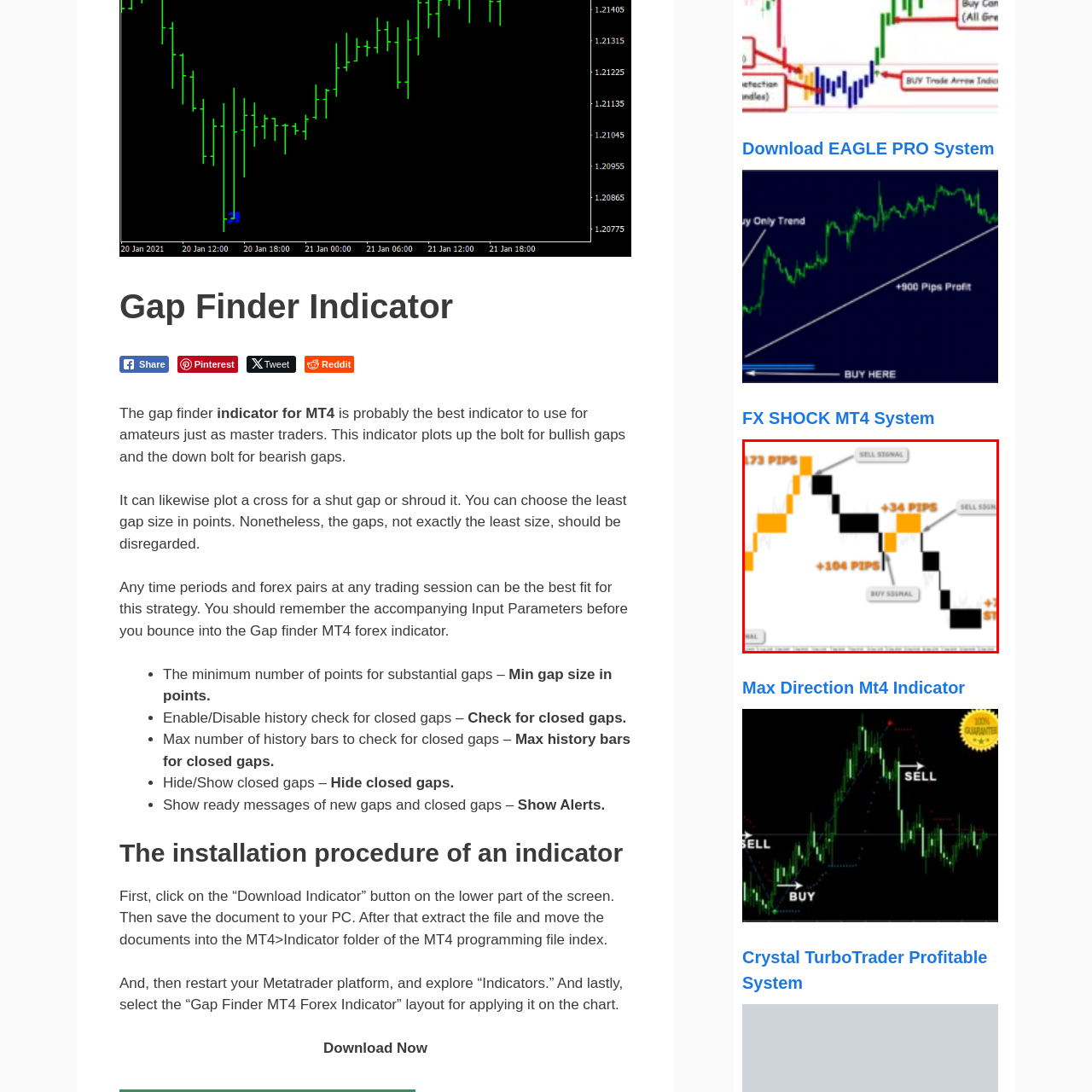Concentrate on the image inside the red frame and provide a detailed response to the subsequent question, utilizing the visual information from the image: 
What forex strategy is the chart particularly relevant for?

The dynamic nature of the chart emphasizes the movement and potential profitability inherent in forex trading strategies, particularly relevant for users of the EURUSDH1 forex strategy, which suggests that the chart is specifically tailored for this strategy.